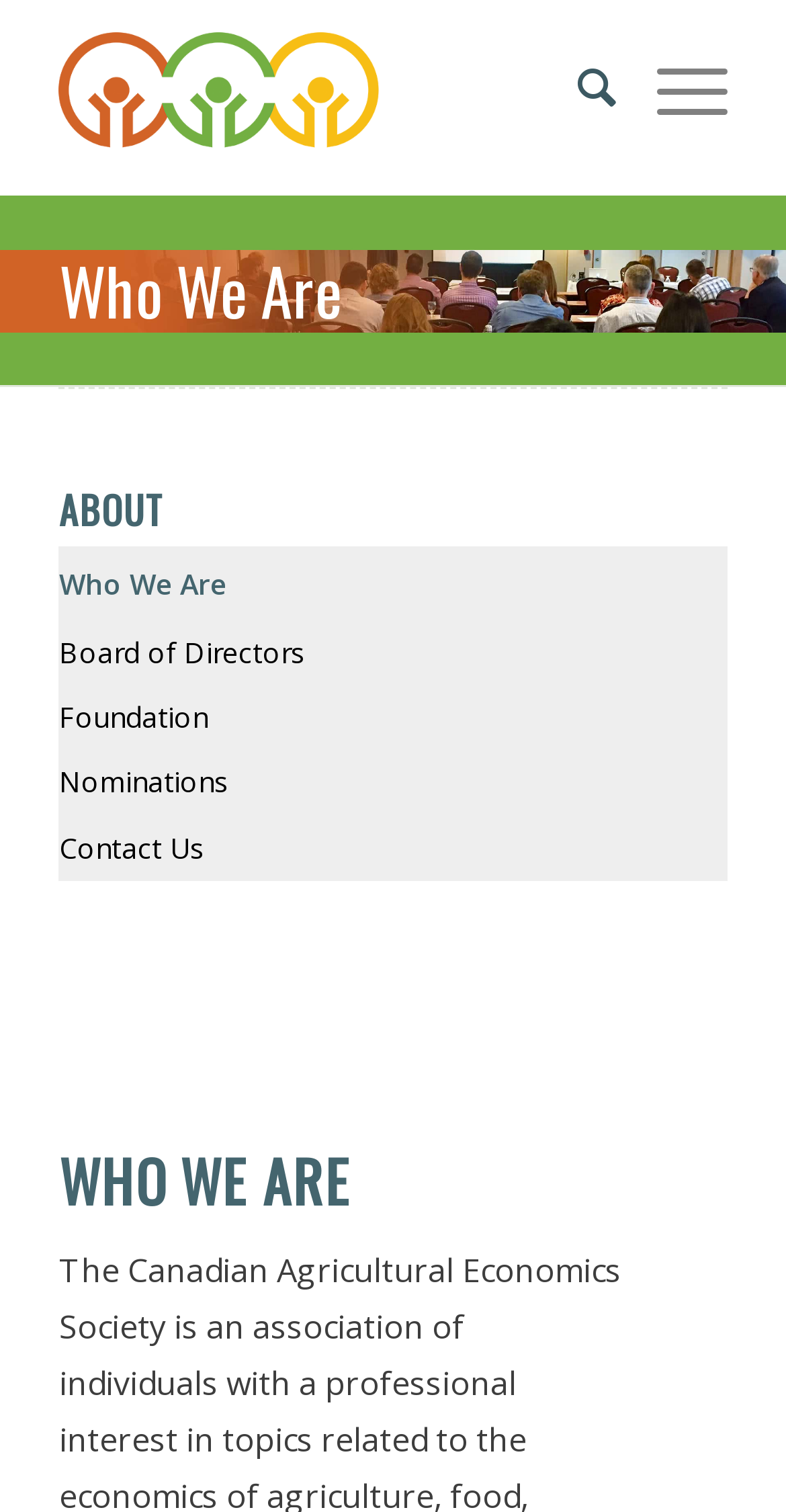Offer a detailed account of what is visible on the webpage.

The webpage is about the Canadian Agricultural Economics Society (CAES). At the top left, there is a logo of CAES, which is an image with a link to the organization's homepage. To the right of the logo, there are two menu items: "Search" and "Menu". 

Below the logo and menu items, there is a heading "Who We Are" in a larger font size, followed by a link with the same text. This section takes up about half of the page's width. 

On the right side of the page, there is a complementary section that spans the entire width of the page. Within this section, there is a heading "ABOUT" in a smaller font size, followed by five links: "Who We Are", "Board of Directors", "Foundation", "Nominations", and "Contact Us". These links are stacked vertically, taking up about half of the page's height. 

At the bottom of the page, there is another heading "WHO WE ARE" in a larger font size, which seems to be a duplicate of the earlier heading.